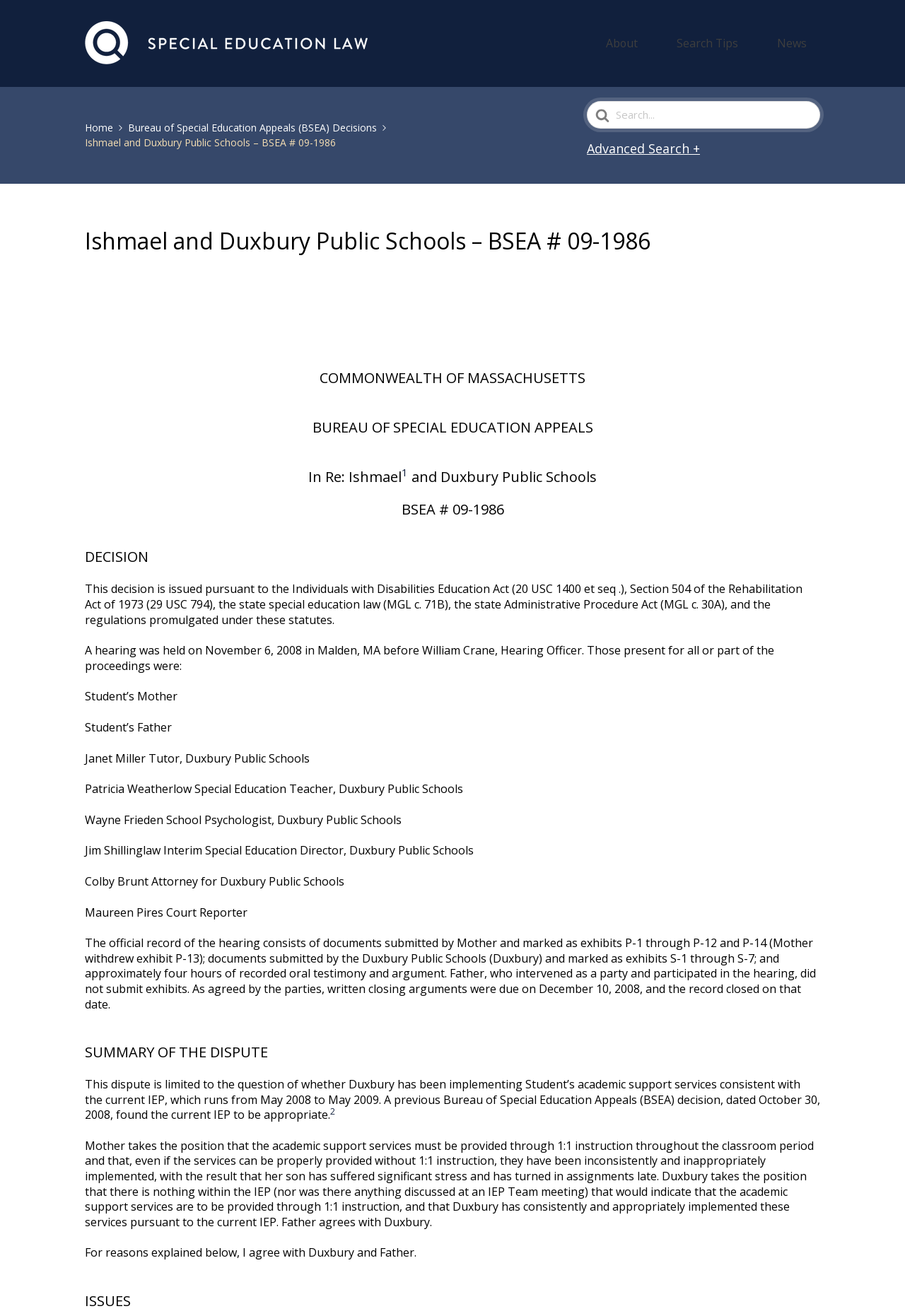Please find the bounding box coordinates for the clickable element needed to perform this instruction: "Go to 'Bureau of Special Education Appeals (BSEA) Decisions'".

[0.141, 0.092, 0.43, 0.102]